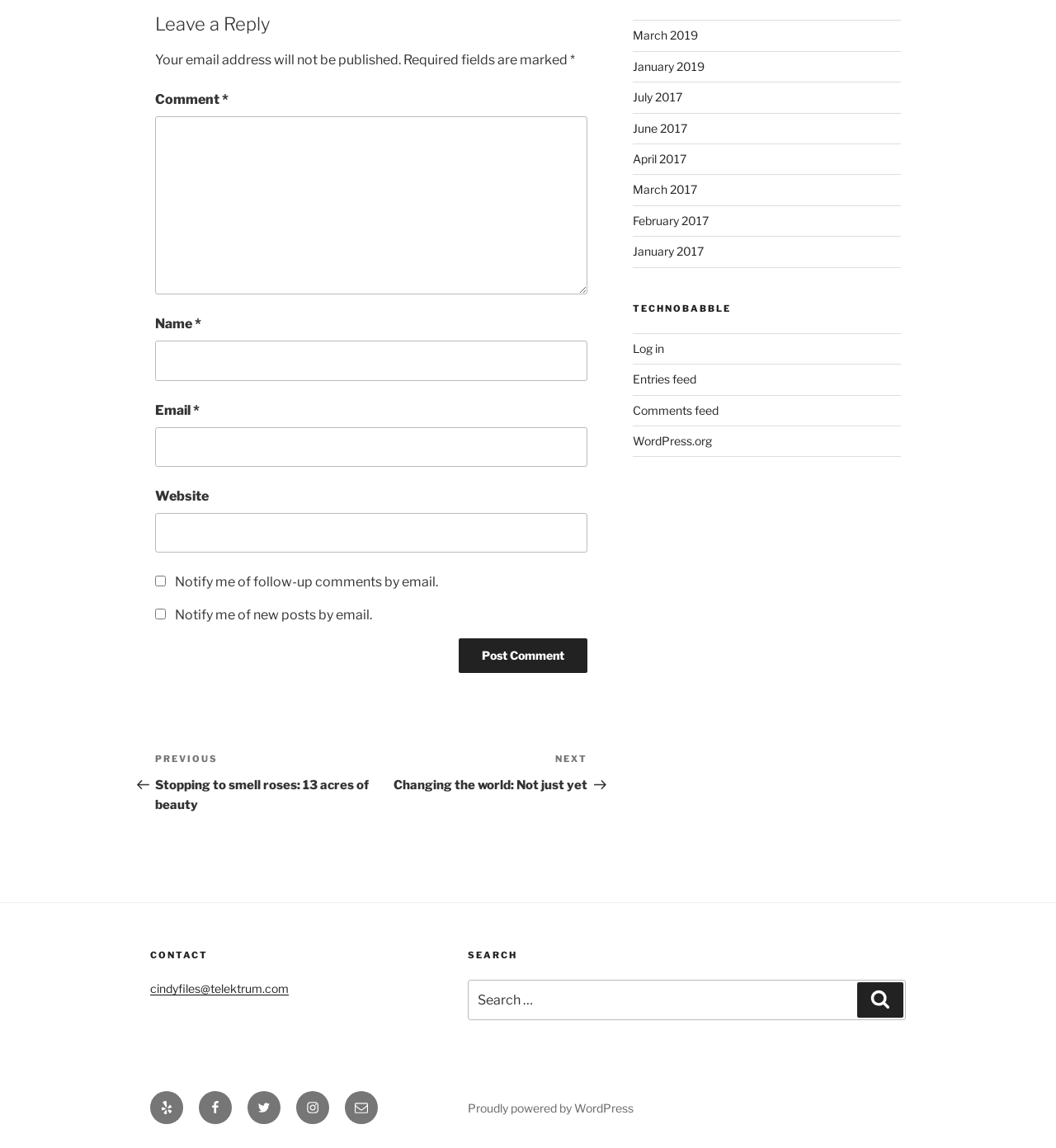Extract the bounding box coordinates for the UI element described by the text: "Facebook". The coordinates should be in the form of [left, top, right, bottom] with values between 0 and 1.

[0.188, 0.95, 0.22, 0.979]